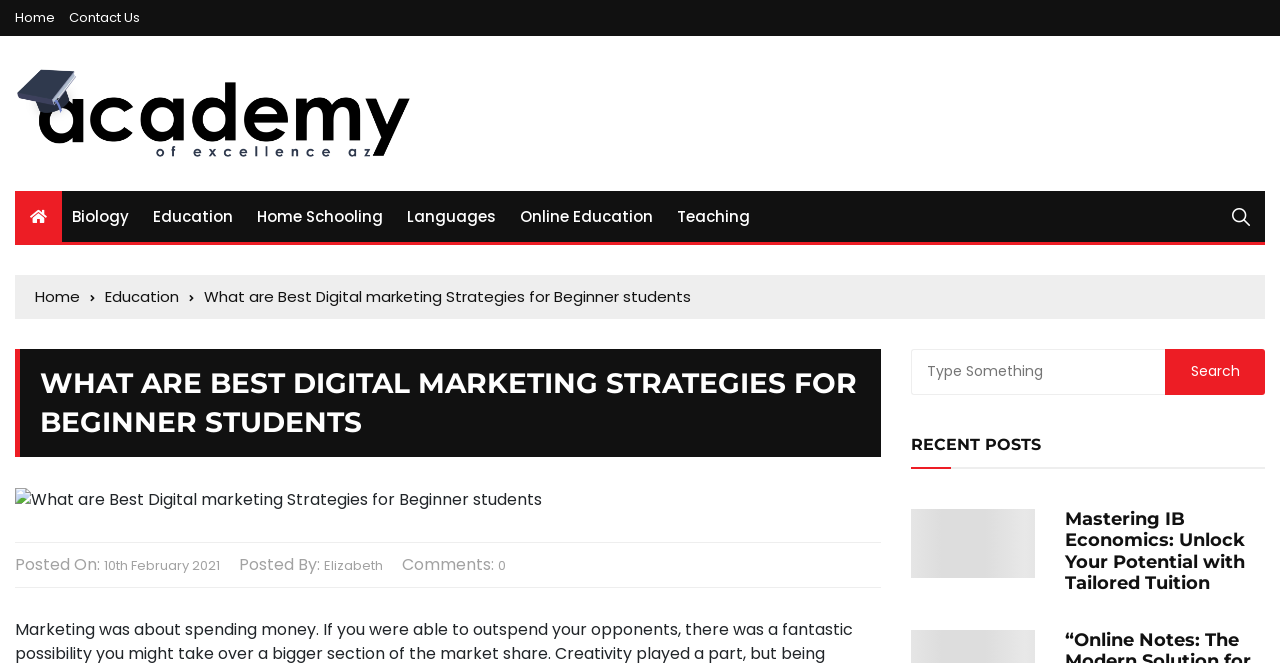Please determine the bounding box coordinates, formatted as (top-left x, top-left y, bottom-right x, bottom-right y), with all values as floating point numbers between 0 and 1. Identify the bounding box of the region described as: name="s" placeholder="Type Something"

[0.712, 0.526, 0.91, 0.595]